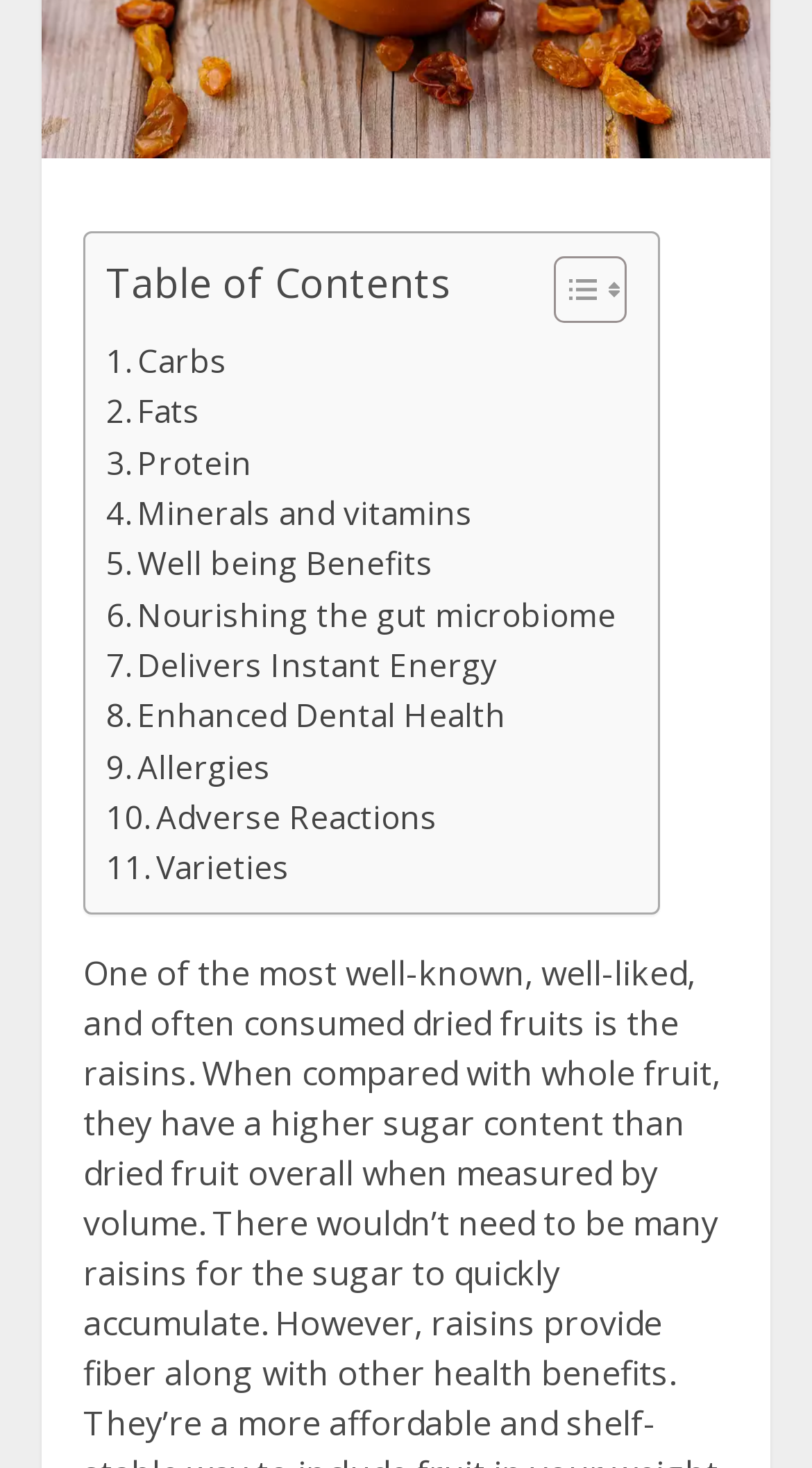How many links are there in the table?
Answer the question with detailed information derived from the image.

The number of links in the table can be found by counting the link elements inside the LayoutTable element, which are '. Carbs', '. Fats', '. Protein', '. Minerals and vitamins', '. Well being Benefits', '. Nourishing the gut microbiome', '. Delivers Instant Energy', '. Enhanced Dental Health', '. Allergies', and '. Adverse Reactions'.